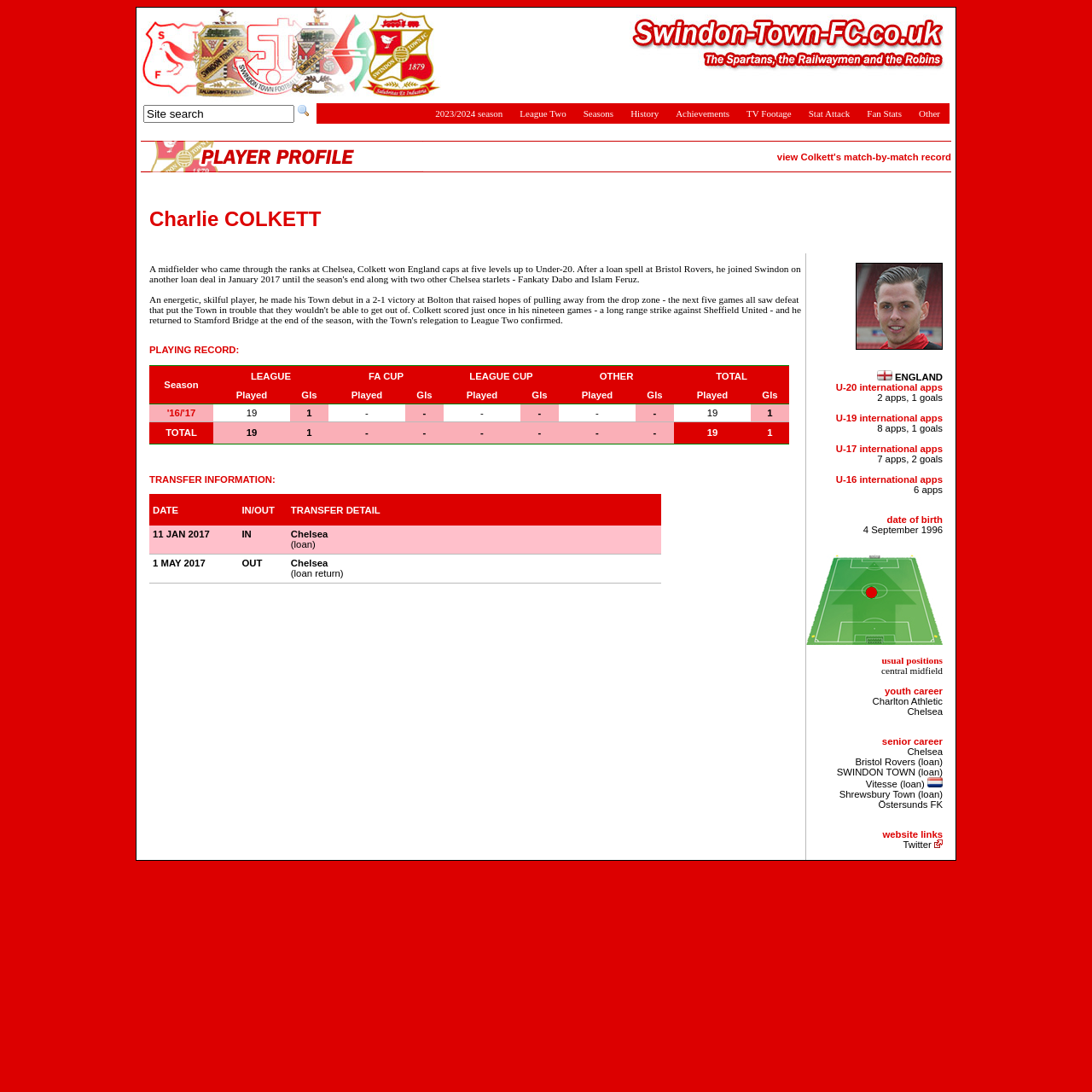Using the provided element description: "view Colkett's match-by-match record", identify the bounding box coordinates. The coordinates should be four floats between 0 and 1 in the order [left, top, right, bottom].

[0.712, 0.139, 0.871, 0.148]